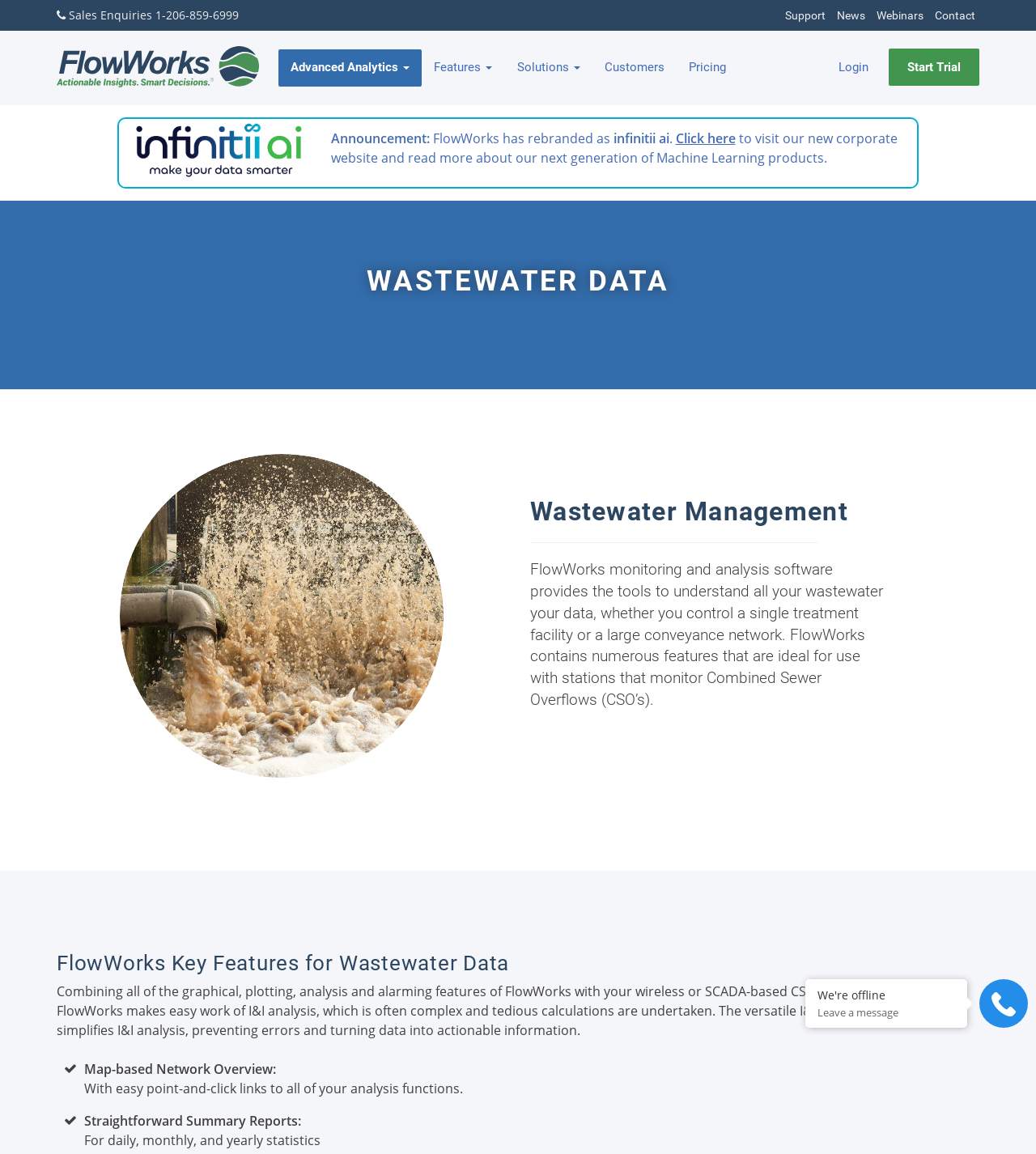Reply to the question with a single word or phrase:
What type of analysis does FlowWorks simplify?

I&I analysis